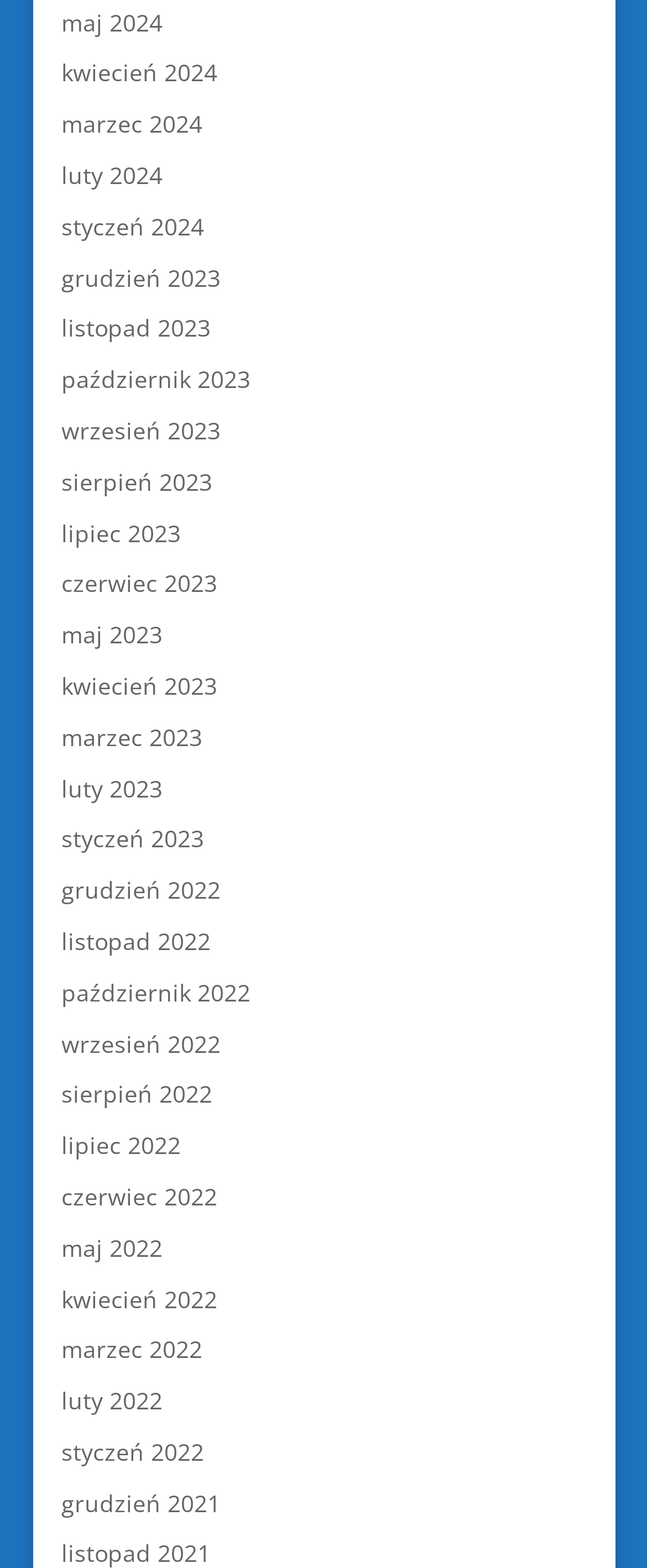Please identify the bounding box coordinates of the area that needs to be clicked to fulfill the following instruction: "go to kwiecień 2023."

[0.095, 0.427, 0.336, 0.447]